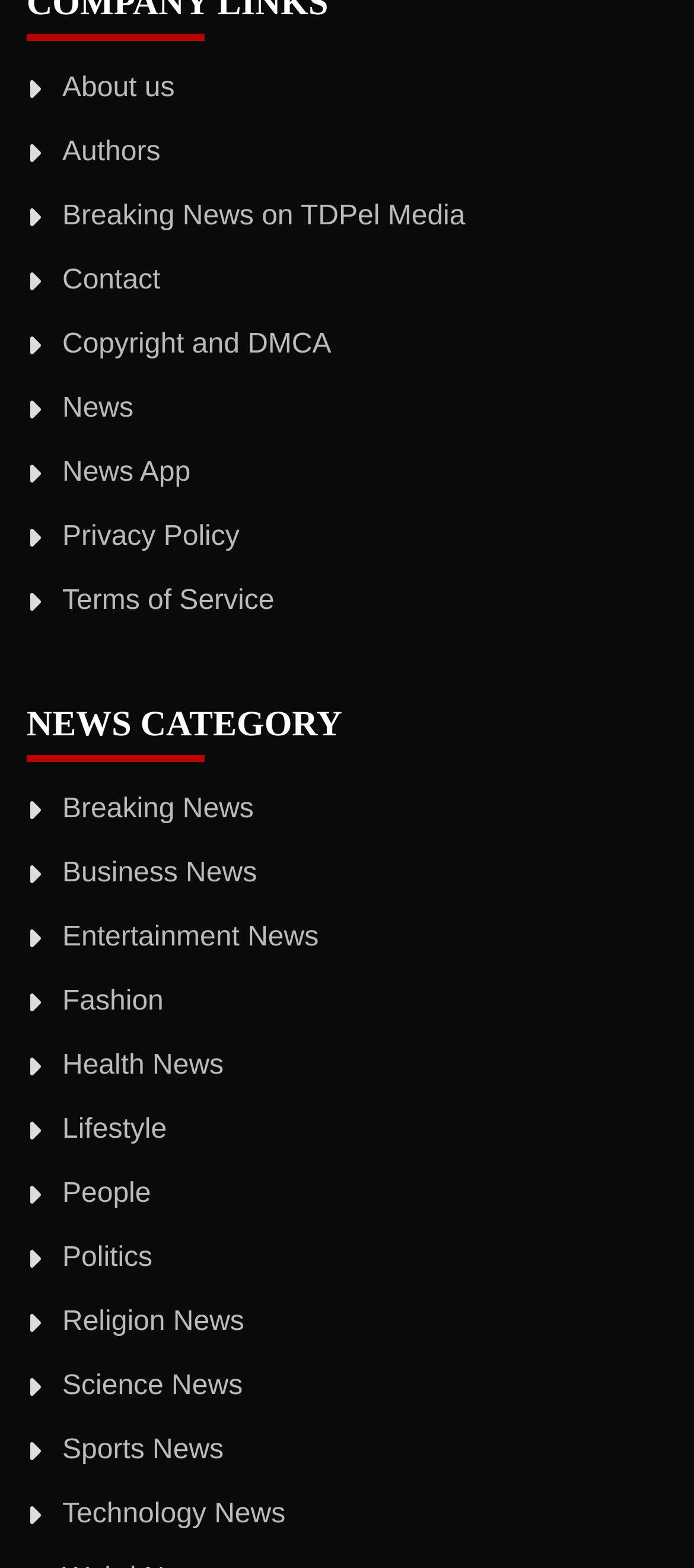Determine the bounding box coordinates of the clickable element necessary to fulfill the instruction: "contact us". Provide the coordinates as four float numbers within the 0 to 1 range, i.e., [left, top, right, bottom].

[0.09, 0.169, 0.231, 0.188]